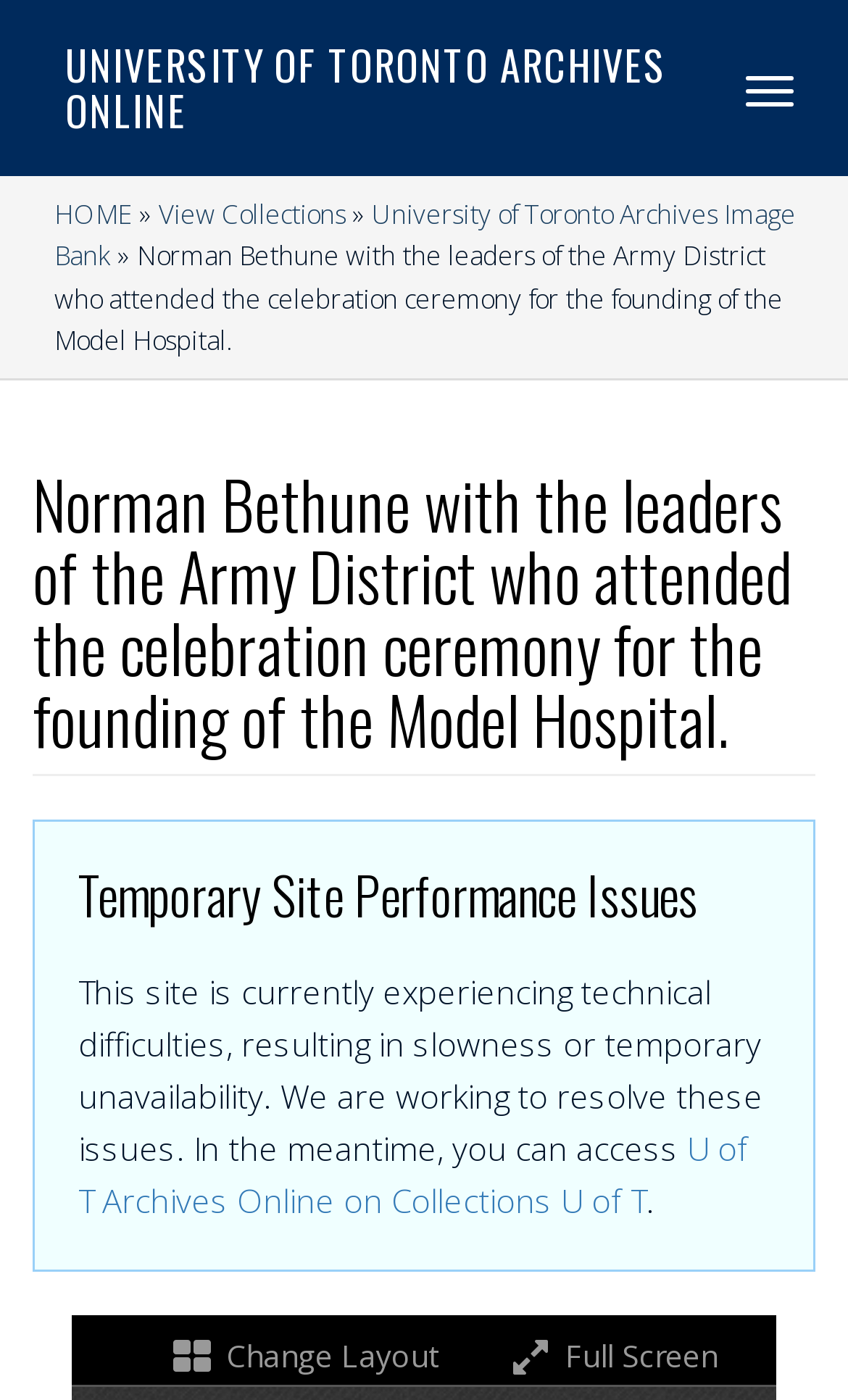Locate the bounding box of the UI element described in the following text: "HOME".

[0.064, 0.14, 0.156, 0.167]